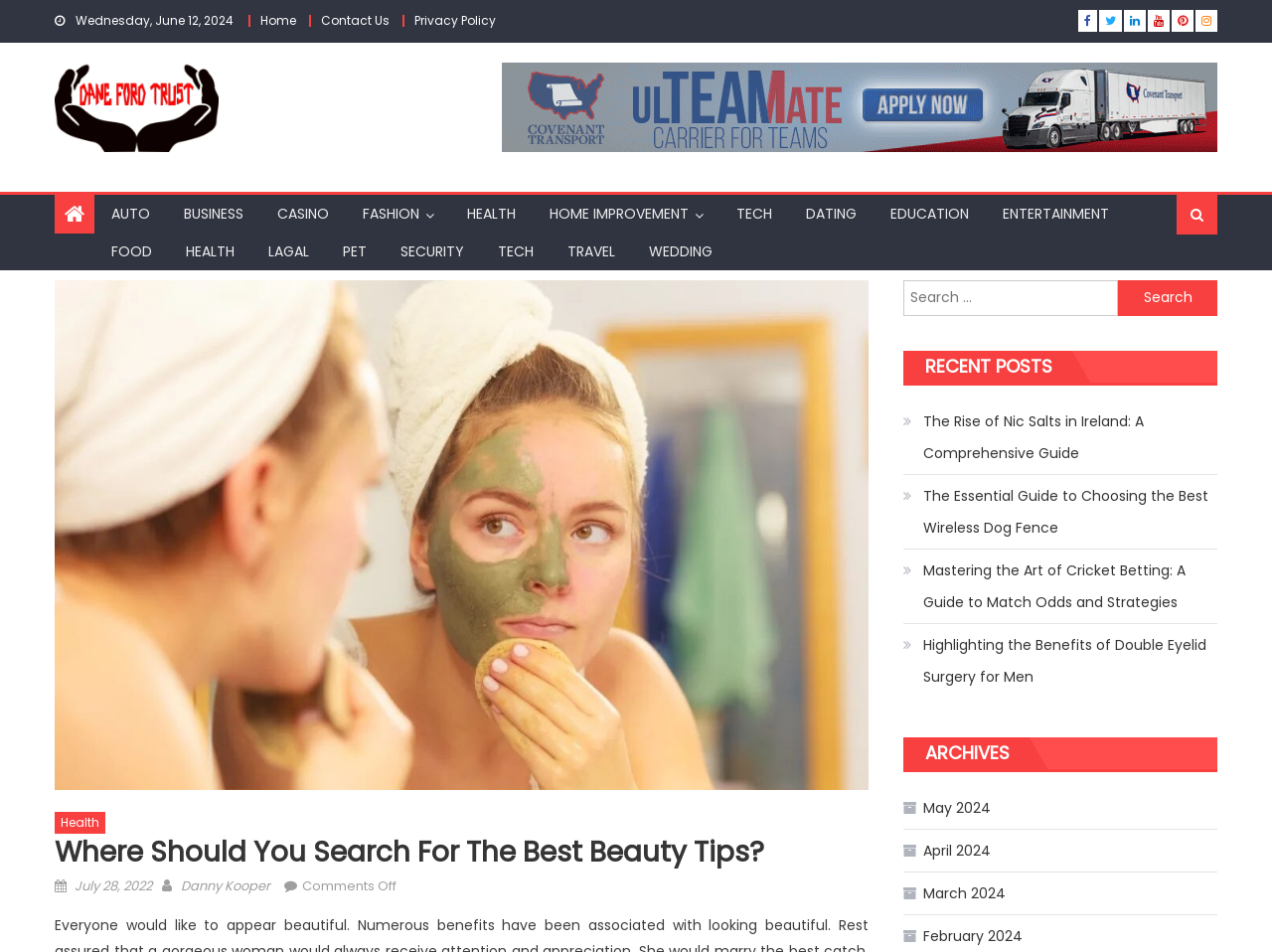Specify the bounding box coordinates for the region that must be clicked to perform the given instruction: "Click on the 'Home' link".

[0.205, 0.013, 0.233, 0.03]